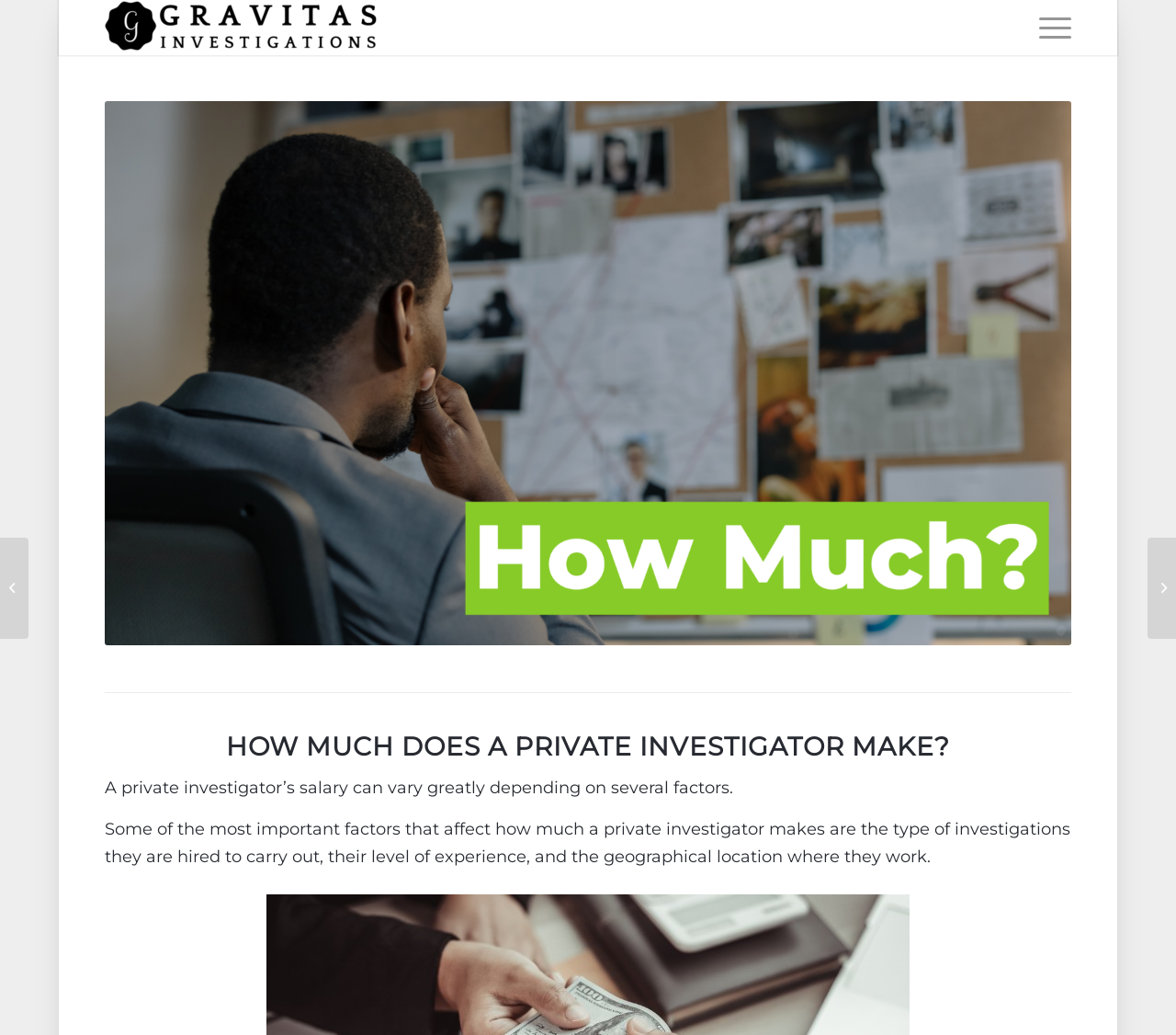What is the purpose of the link 'Want to Know How P.I.s Stay Undetected?'?
Please respond to the question with a detailed and informative answer.

The link 'Want to Know How P.I.s Stay Undetected?' suggests that it leads to information or resources about how private investigators can stay undetected, which is a relevant topic to the profession.